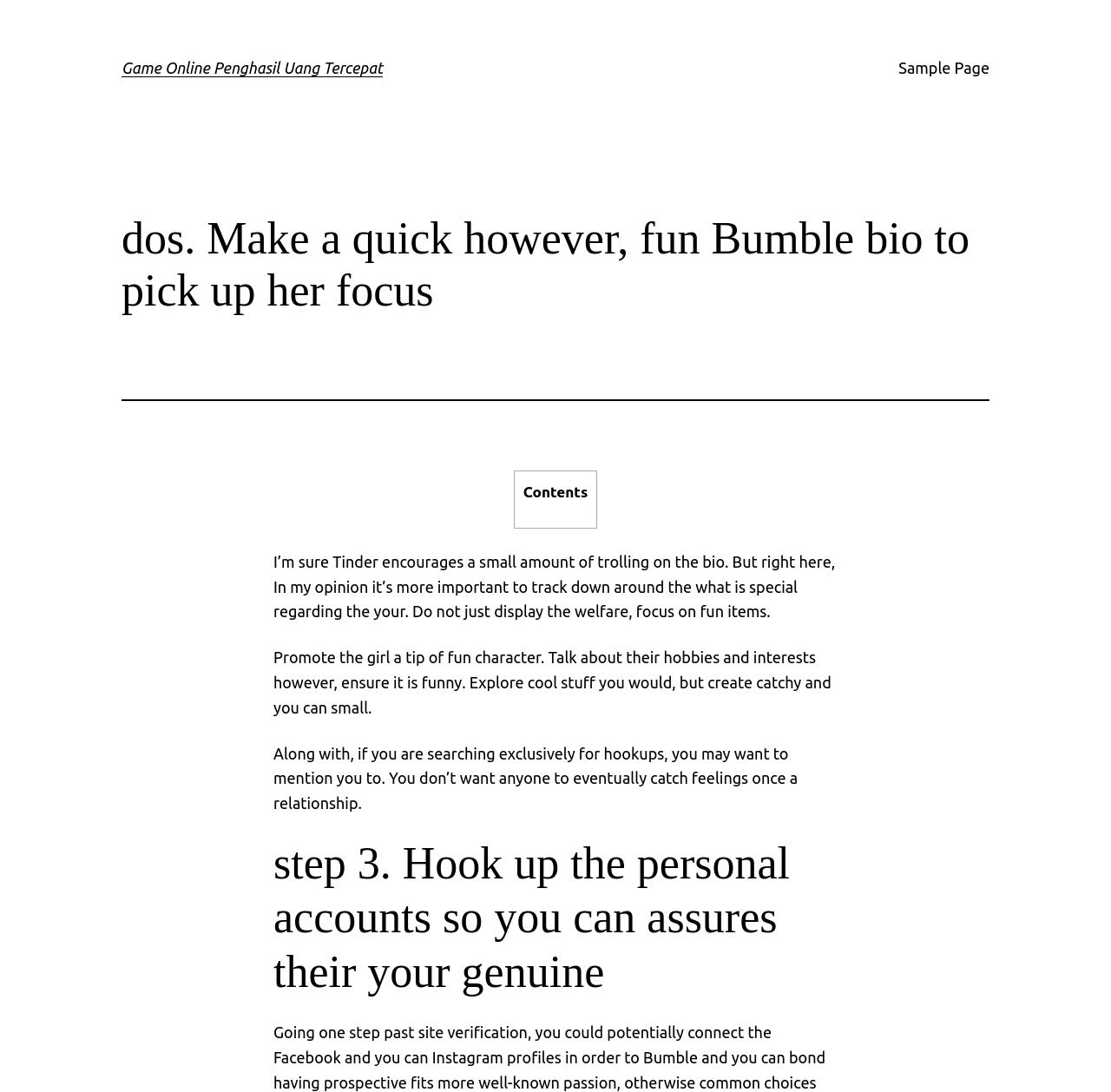What should be mentioned in the bio if looking for hookups?
Look at the webpage screenshot and answer the question with a detailed explanation.

According to the webpage, if you are searching exclusively for hookups, you may want to mention it in your bio so that you don't want anyone to eventually catch feelings in a relationship.